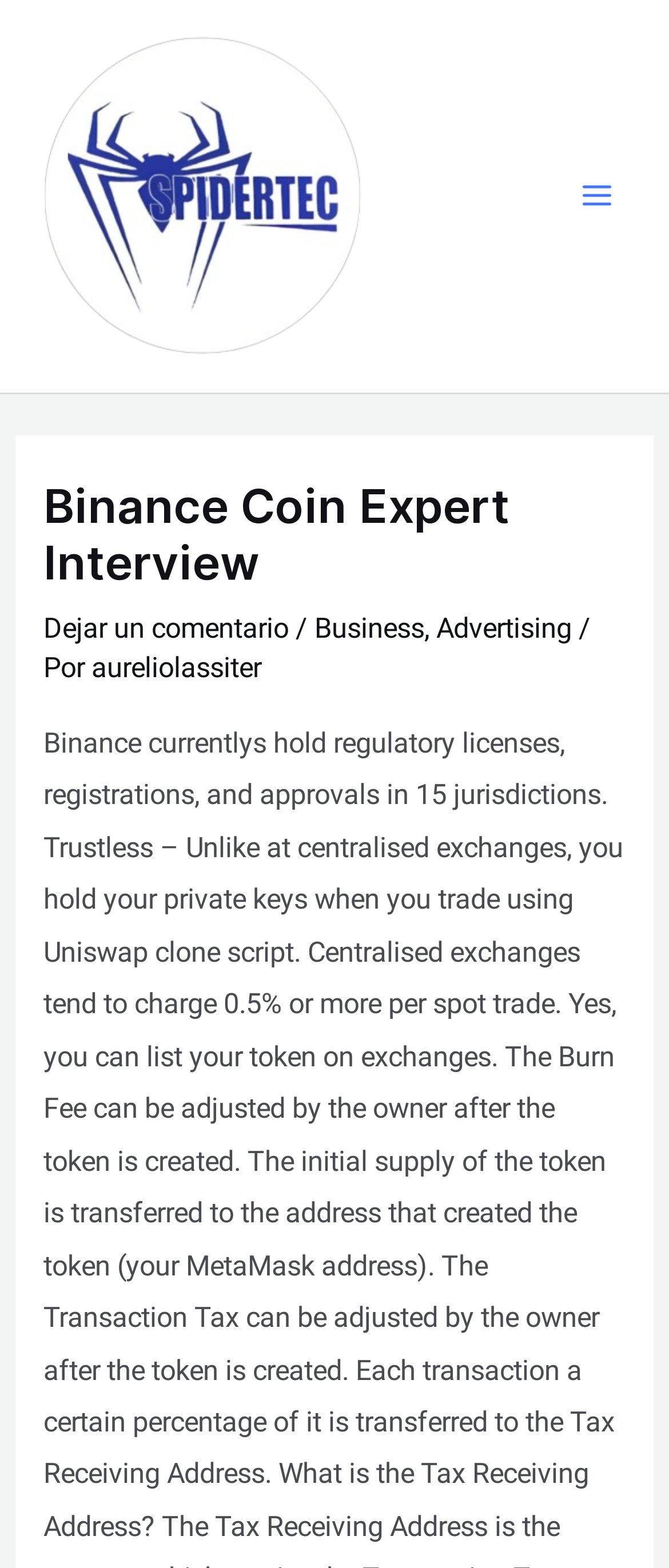Illustrate the webpage's structure and main components comprehensively.

The webpage appears to be an article or interview page, with a focus on Binance Coin and expert insights. At the top-left corner, there is a link and an image with the text "Spidertec / Tecnología al mayor y detal", which seems to be the title or logo of the webpage.

On the top-right corner, there is a button labeled "Main Menu" that is not expanded. Next to it, there is a small image with no descriptive text.

The main content of the webpage is divided into sections, with a clear hierarchy. The top section has a heading that reads "Binance Coin Expert Interview", indicating the topic of the article. Below the heading, there are three links: "Dejar un comentario" (Leave a comment), a separator "/" and "Business, Advertising", which may be categories or tags related to the article.

Further down, there is a text "Por" (By) followed by a link to the author's name, "aureliolassiter". This suggests that the article is written by aureliolassiter and provides a way to access more information about the author.

Overall, the webpage has a simple and organized structure, with clear headings and concise text, making it easy to navigate and read.